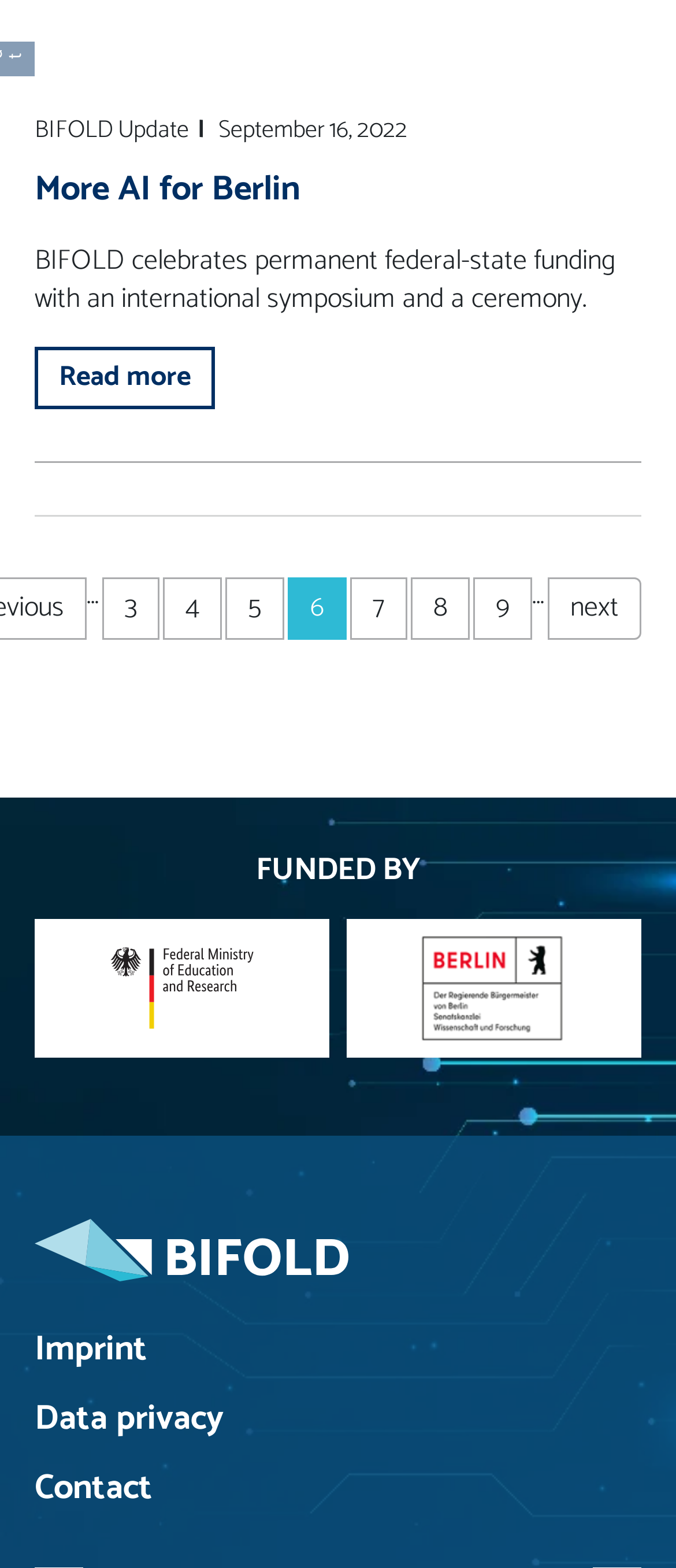Identify the coordinates of the bounding box for the element that must be clicked to accomplish the instruction: "Go to page 3".

[0.151, 0.368, 0.236, 0.408]